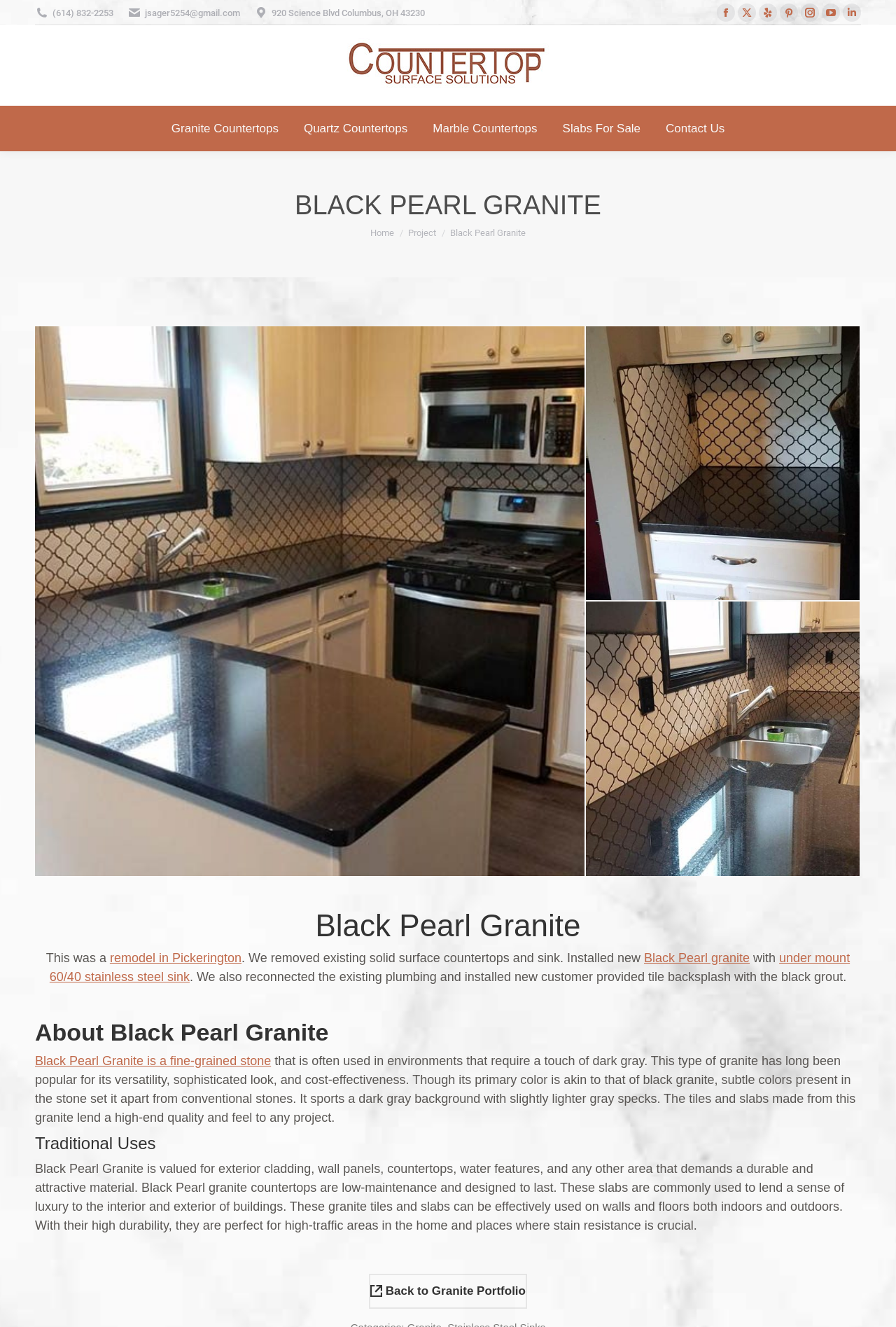Carefully observe the image and respond to the question with a detailed answer:
What is the primary color of Black Pearl Granite?

According to the text, Black Pearl Granite has a primary color of dark gray, with subtle colors present in the stone, including slightly lighter gray specks.